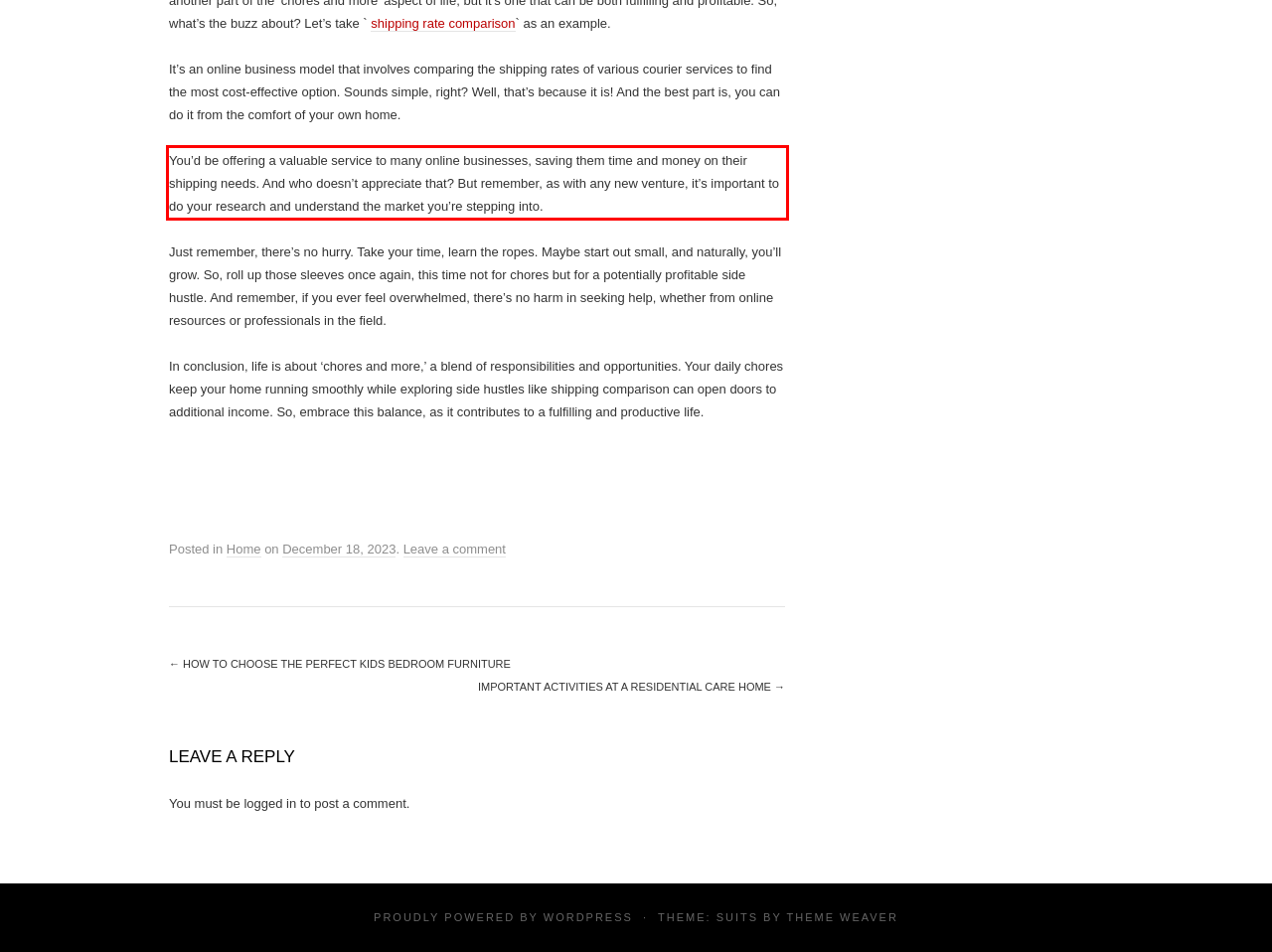You have a screenshot of a webpage, and there is a red bounding box around a UI element. Utilize OCR to extract the text within this red bounding box.

You’d be offering a valuable service to many online businesses, saving them time and money on their shipping needs. And who doesn’t appreciate that? But remember, as with any new venture, it’s important to do your research and understand the market you’re stepping into.